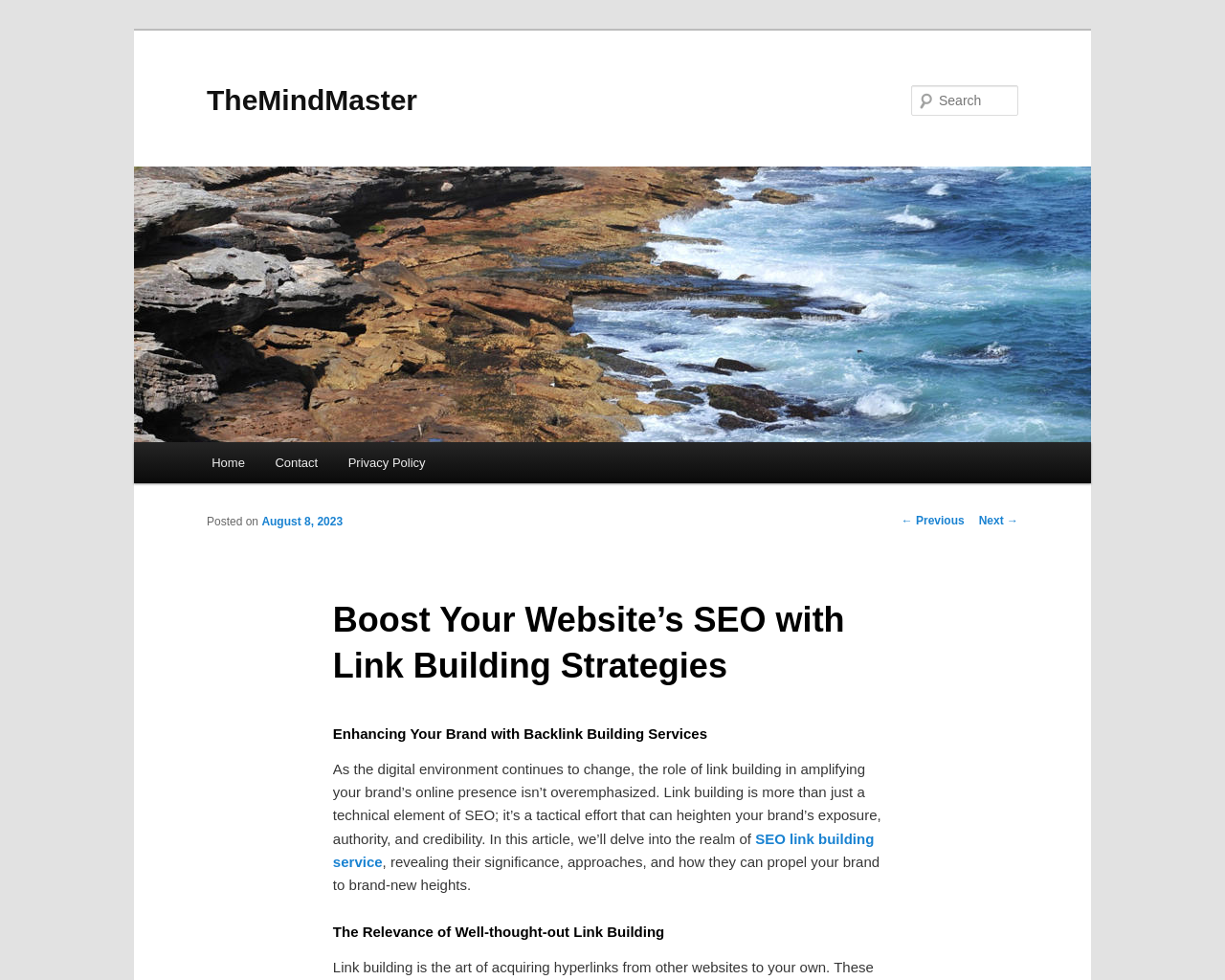Describe all the key features and sections of the webpage thoroughly.

The webpage is about link building strategies for search engine optimization (SEO) and is titled "Boost Your Website’s SEO with Link Building Strategies" by TheMindMaster. At the top left, there is a link to skip to the primary content. Below it, the website's logo, "TheMindMaster", is displayed as a heading and an image. 

To the right of the logo, there is a search bar with a "Search" label. Above the search bar, there is a main menu with links to "Home", "Contact", and "Privacy Policy". 

The main content of the webpage is divided into sections. The first section has a heading "Boost Your Website’s SEO with Link Building Strategies" and is followed by a paragraph of text that discusses the importance of link building in amplifying a brand's online presence. There is also a link to "SEO link building service" within the paragraph. 

Below this section, there is another section with a heading "The Relevance of Well-thought-out Link Building". The webpage also has post navigation links to "← Previous" and "Next →" at the bottom.